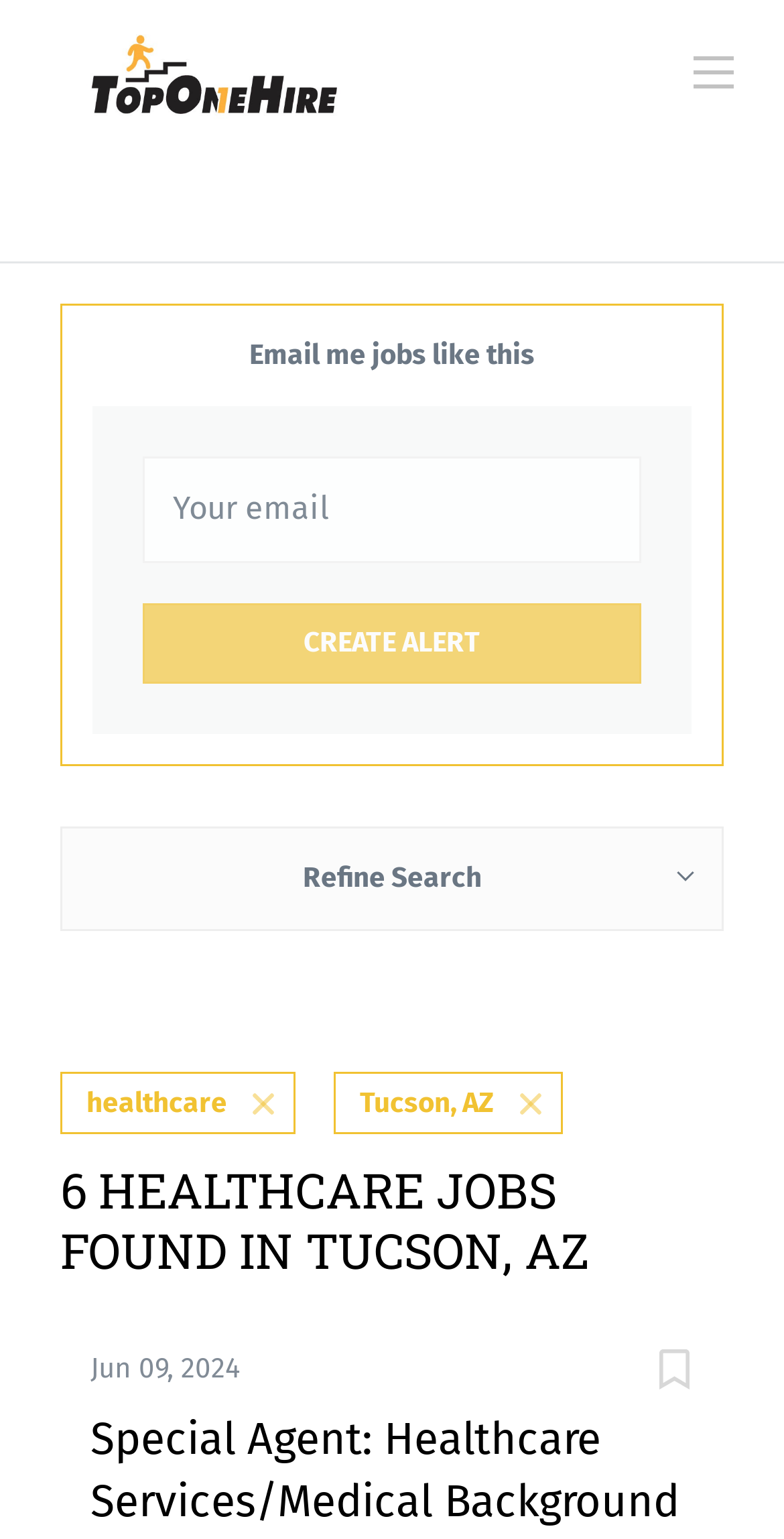Detail the webpage's structure and highlights in your description.

The webpage is a job search page focused on healthcare jobs in Tucson, AZ. At the top left, there is a logo of TopOneHire, accompanied by a link to the website. On the top right, there is a navigation menu link. 

Below the logo, there is a section where users can create a job alert. This section contains a text box to input an email address, a disabled "Create alert" button with the text "CREATE ALERT", and a link to "Email me jobs like this". 

On the left side of the page, there is a refine search button that is currently expanded. Below the refine search button, there are two links: one for "healthcare" and another for "Tucson, AZ". 

The main content of the page is a list of job search results, indicated by a heading that reads "6 HEALTHCARE JOBS FOUND IN TUCSON, AZ". The first job listing is displayed, which includes a date "Jun 09, 2024" and a job title "Special Agent: Healthcare Services/Medical Background". There is also a small icon or image on the right side of the job listing.